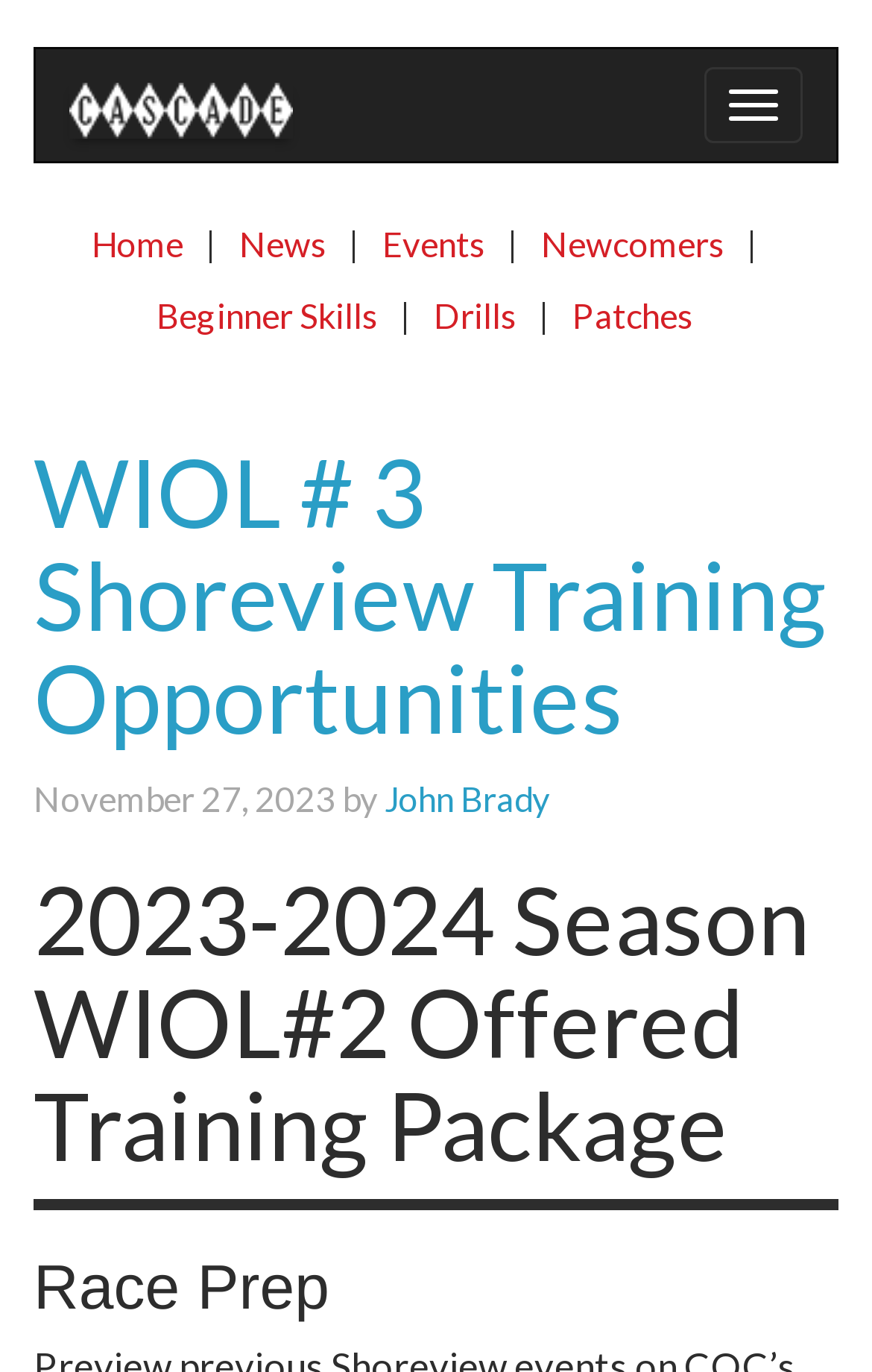What is the name of the organization?
From the image, provide a succinct answer in one word or a short phrase.

Cascade Orienteering